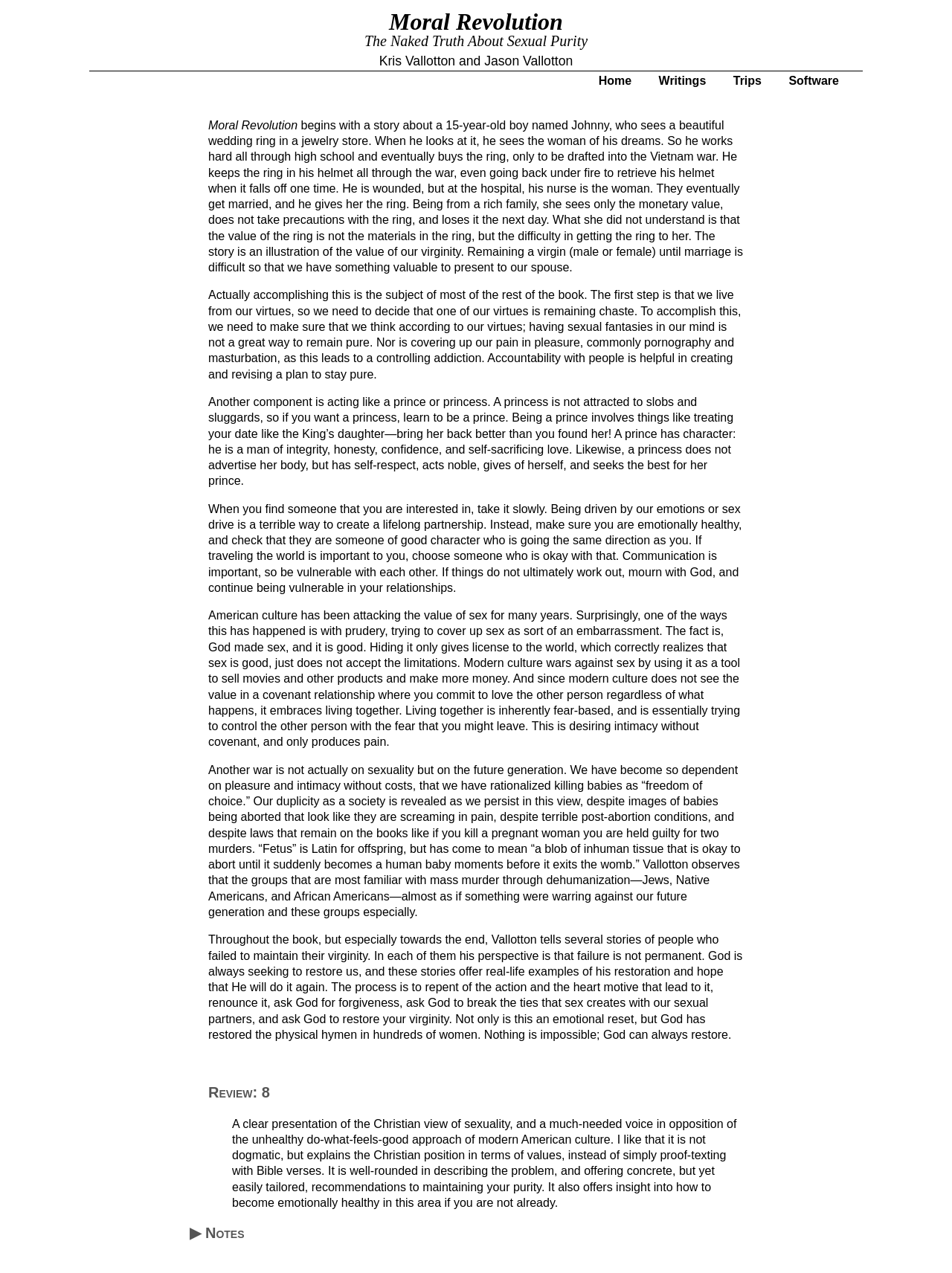Provide the bounding box coordinates of the HTML element described by the text: "Software". The coordinates should be in the format [left, top, right, bottom] with values between 0 and 1.

[0.828, 0.058, 0.881, 0.069]